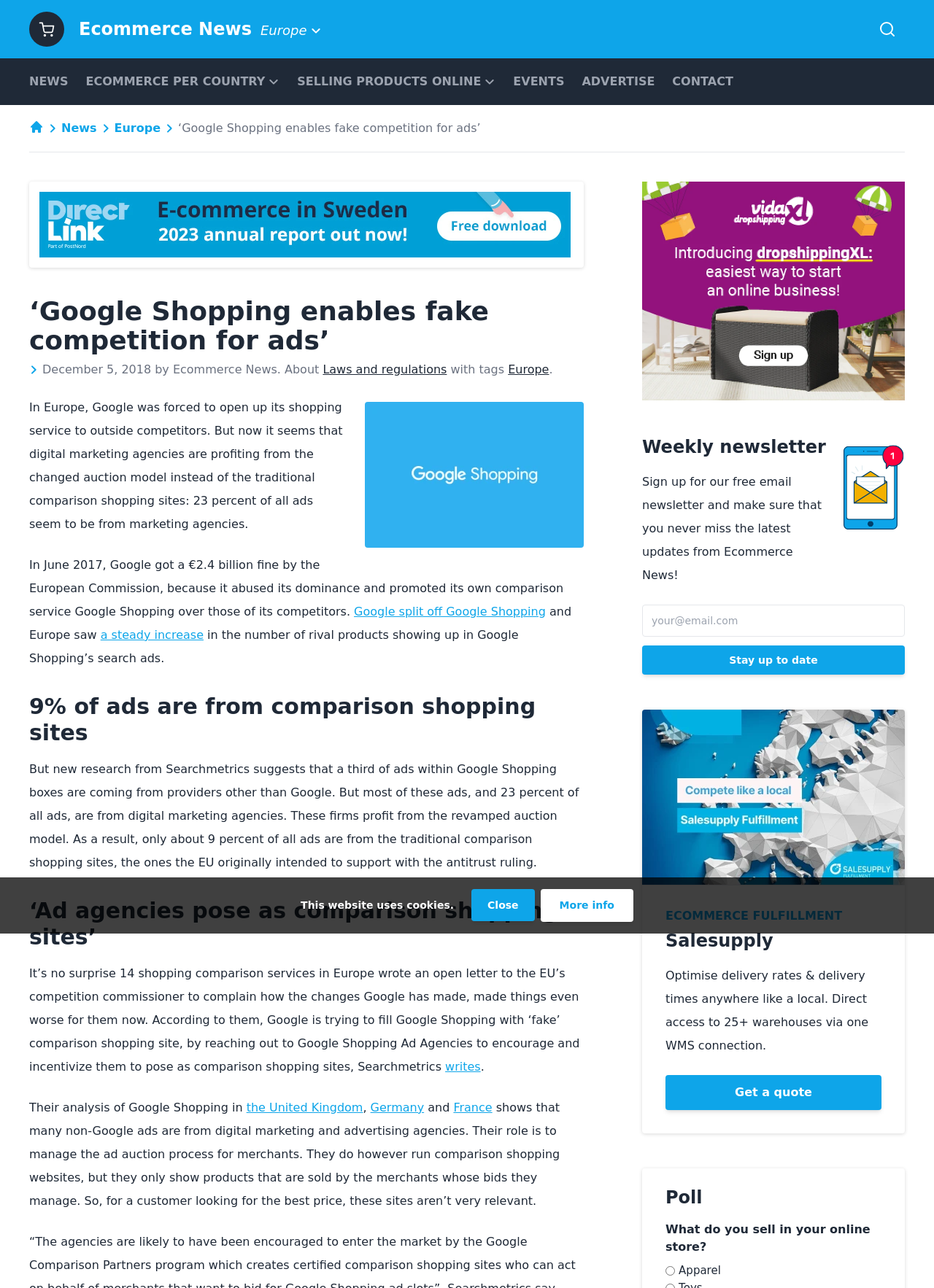Provide an in-depth caption for the webpage.

This webpage appears to be a news article from Ecommerce News, with a focus on Google Shopping and its impact on the digital marketing industry. At the top of the page, there is a navigation menu with links to "Ecommerce News", "NEWS", "ECOMMERCE PER COUNTRY", "SELLING PRODUCTS ONLINE", "EVENTS", "ADVERTISE", and "CONTACT". 

Below the navigation menu, there is a heading that reads "‘Google Shopping enables fake competition for ads’". This is followed by a brief summary of the article, which discusses how digital marketing agencies are profiting from Google's changed auction model instead of traditional comparison shopping sites.

The article is divided into several sections, each with its own heading. The first section discusses how Google was forced to open up its shopping service to outside competitors, but now digital marketing agencies are profiting from the changed auction model. The second section explains how these agencies are posing as comparison shopping sites, and how this is affecting the industry.

Throughout the article, there are several links to related topics, such as "Laws and regulations" and "Europe". There are also images and icons scattered throughout the page, including a leaderboard image and a time icon.

On the right-hand side of the page, there is a section dedicated to a newsletter sign-up, with a heading that reads "Weekly newsletter". Below this, there is a section promoting a company called Salesupply, which offers ecommerce fulfillment services.

At the bottom of the page, there is a poll section with a radio button option for "Apparel". There is also a notice about the website using cookies, with a "Close" button and a link to "More info".